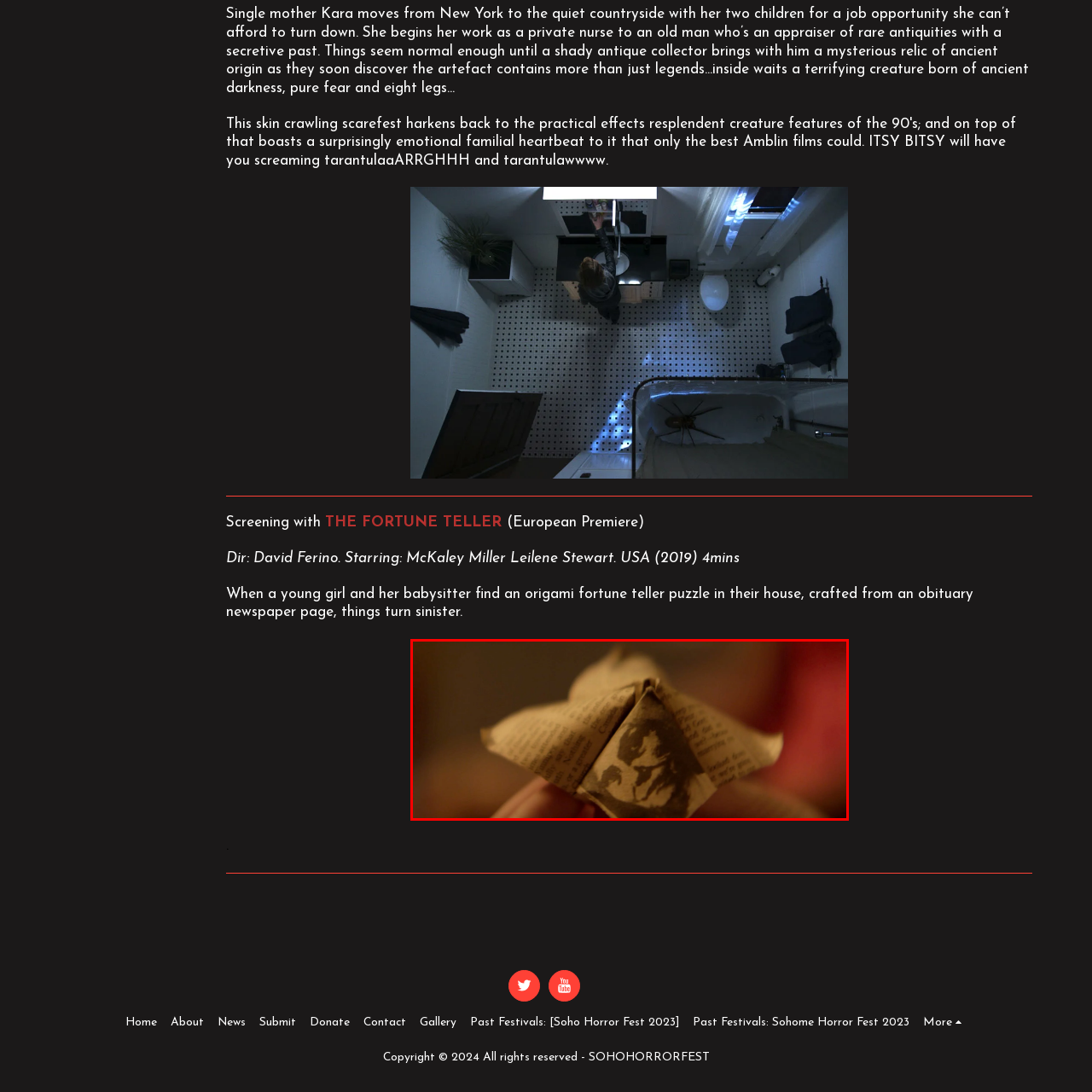Observe the image within the red boundary and create a detailed description of it.

The image features a close-up of an origami fortune teller, intricately crafted from what appears to be a newspaper page. The folded paper reveals a shadowy, detailed illustration on one of its panels, which depicts a figure with a mysterious expression, adding an eerie element to the playful design. This whimsical yet ominous artifact is central to the narrative of "The Fortune Teller," a short film about a young girl and her babysitter whose discovery of this puzzle leads them into a sinister adventure. The surrounding background is softly blurred, emphasizing the fortune teller's intricate details and enhancing the overall atmosphere of suspense associated with the film's theme.